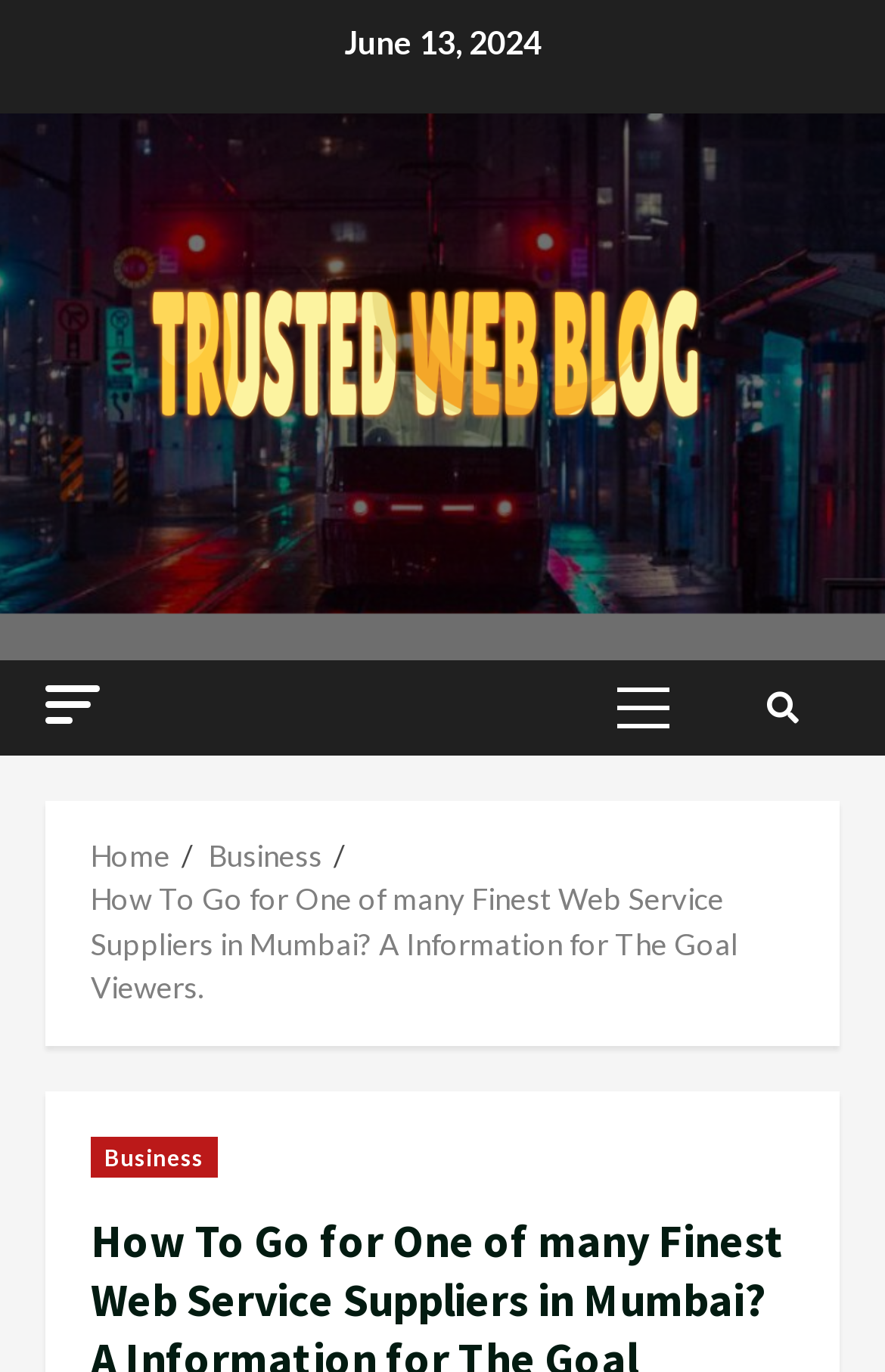Identify the bounding box coordinates for the UI element described as: "alt="HouseMaintenanceCo.com"". The coordinates should be provided as four floats between 0 and 1: [left, top, right, bottom].

[0.051, 0.245, 0.949, 0.277]